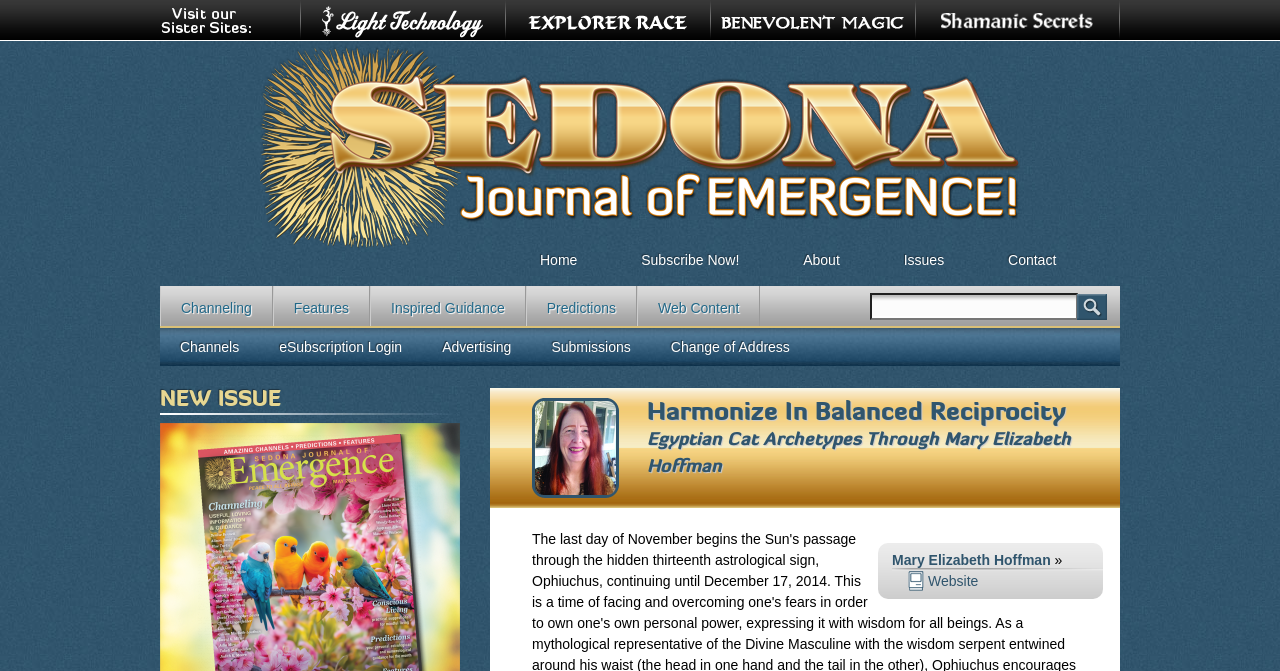How many main navigation links are there?
Answer with a single word or short phrase according to what you see in the image.

5